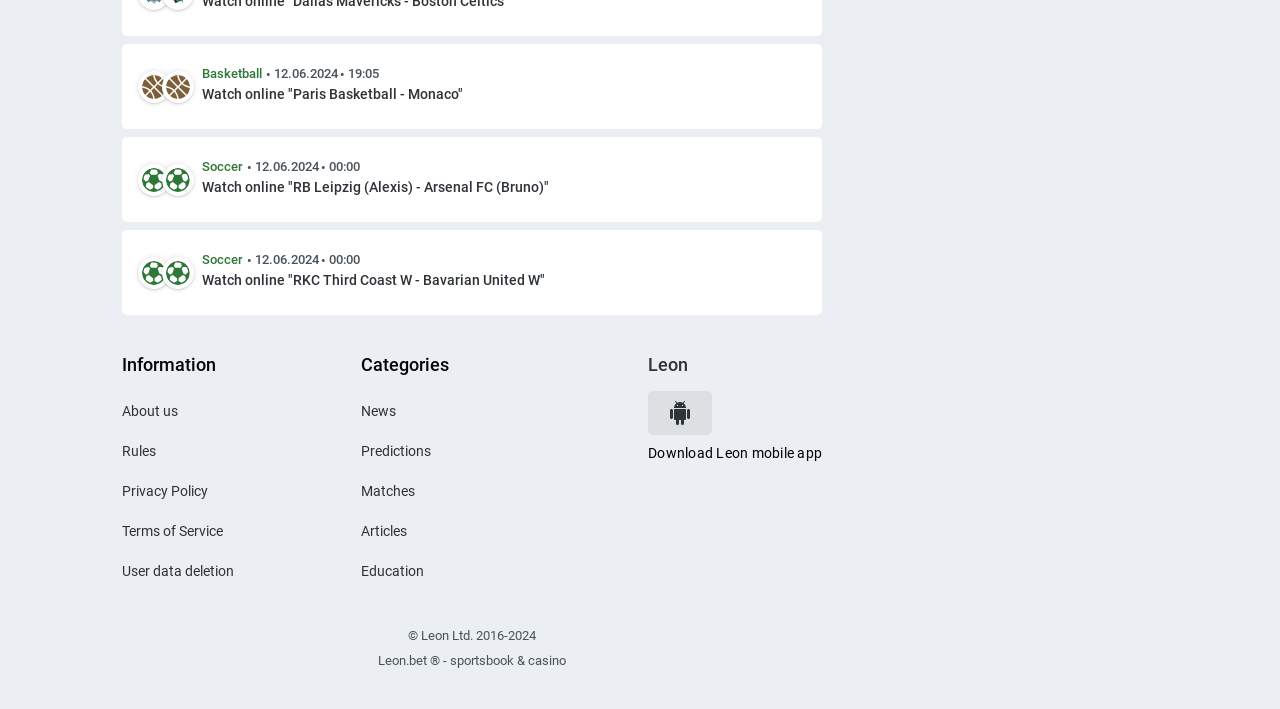Pinpoint the bounding box coordinates for the area that should be clicked to perform the following instruction: "View Matches".

[0.282, 0.681, 0.456, 0.704]